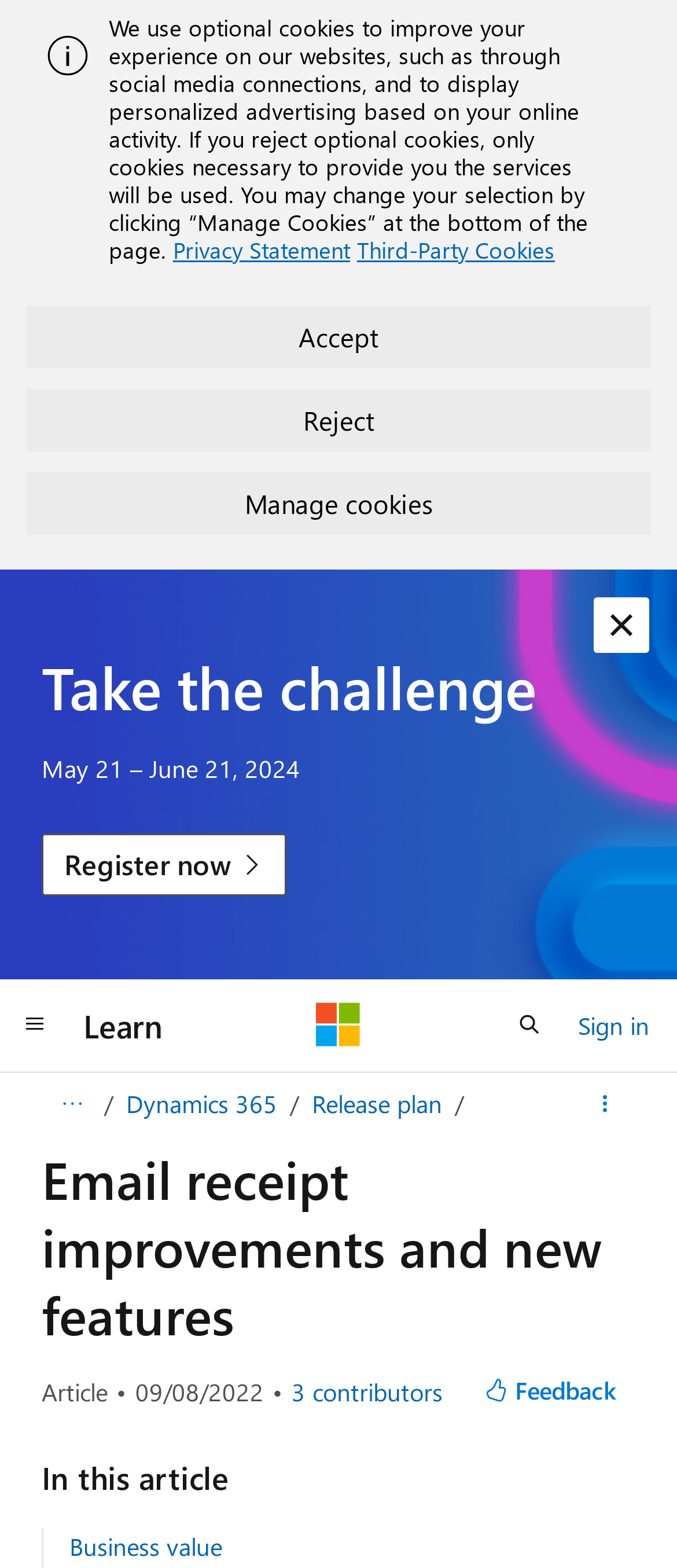Please locate the UI element described by "Reject" and provide its bounding box coordinates.

[0.038, 0.248, 0.962, 0.288]